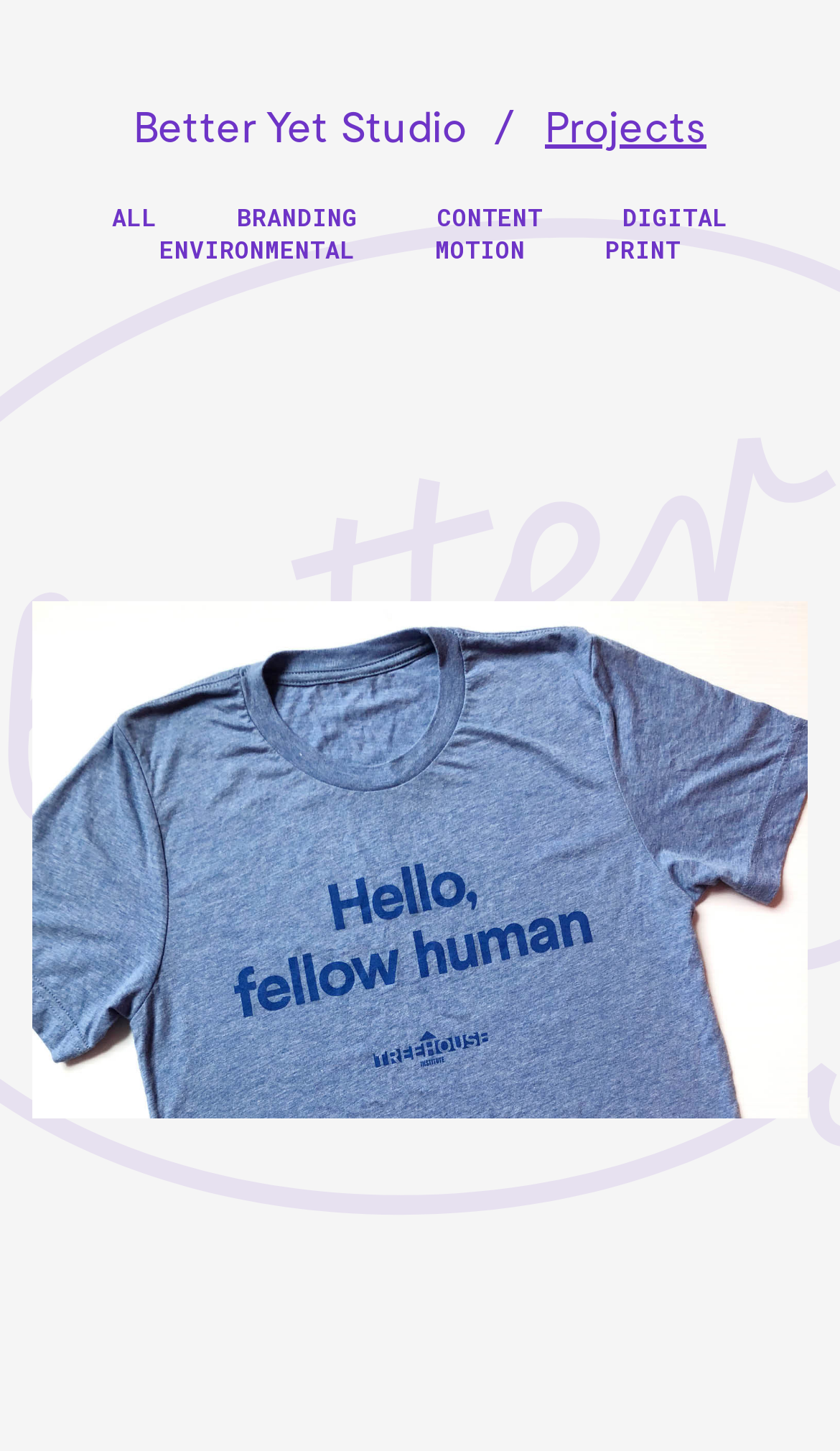Give a concise answer using only one word or phrase for this question:
What is the second link from the left under 'Projects'?

BRANDING